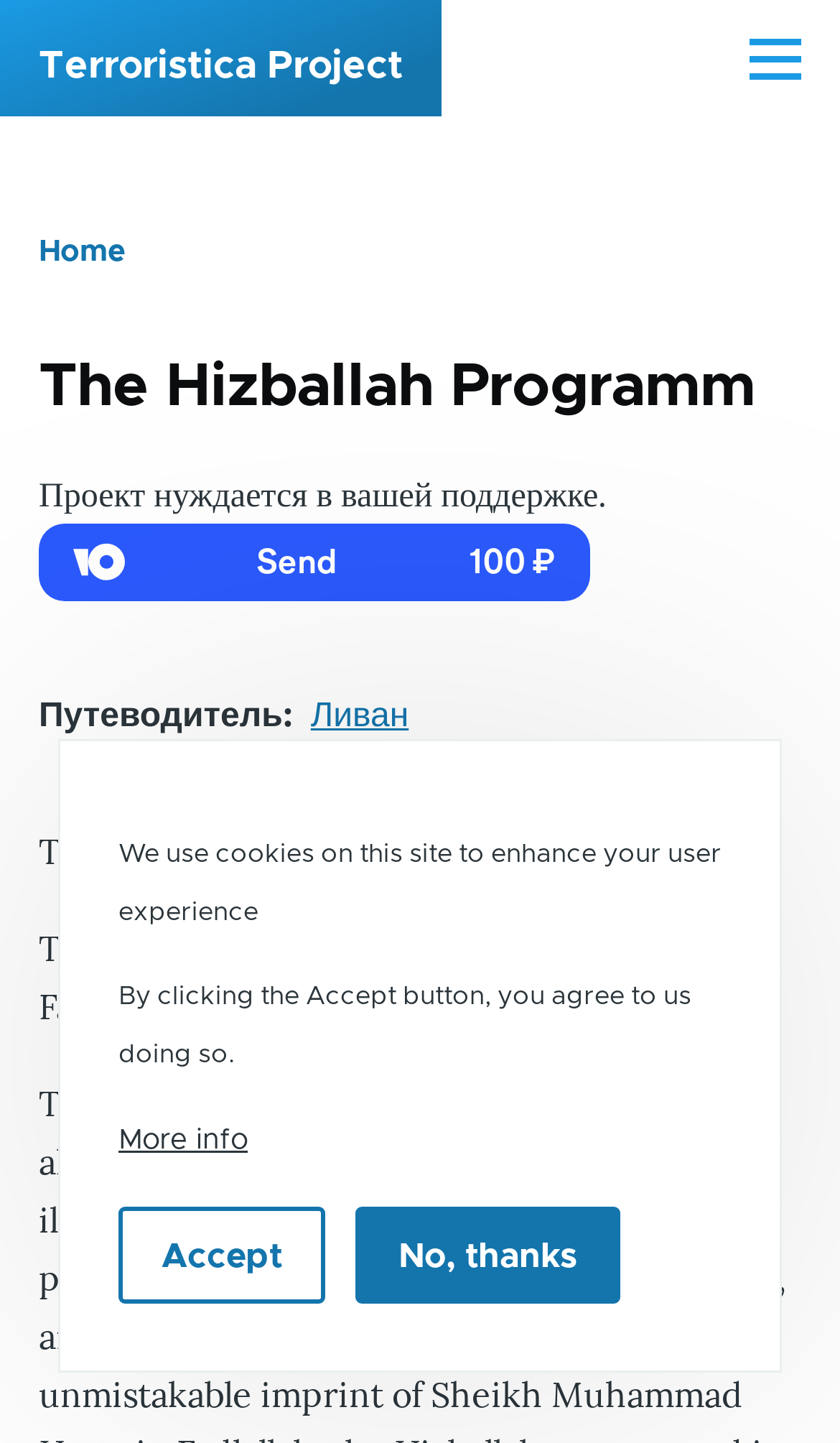Locate the bounding box coordinates of the clickable region to complete the following instruction: "Click the 'Terroristica Project' link."

[0.046, 0.033, 0.479, 0.06]